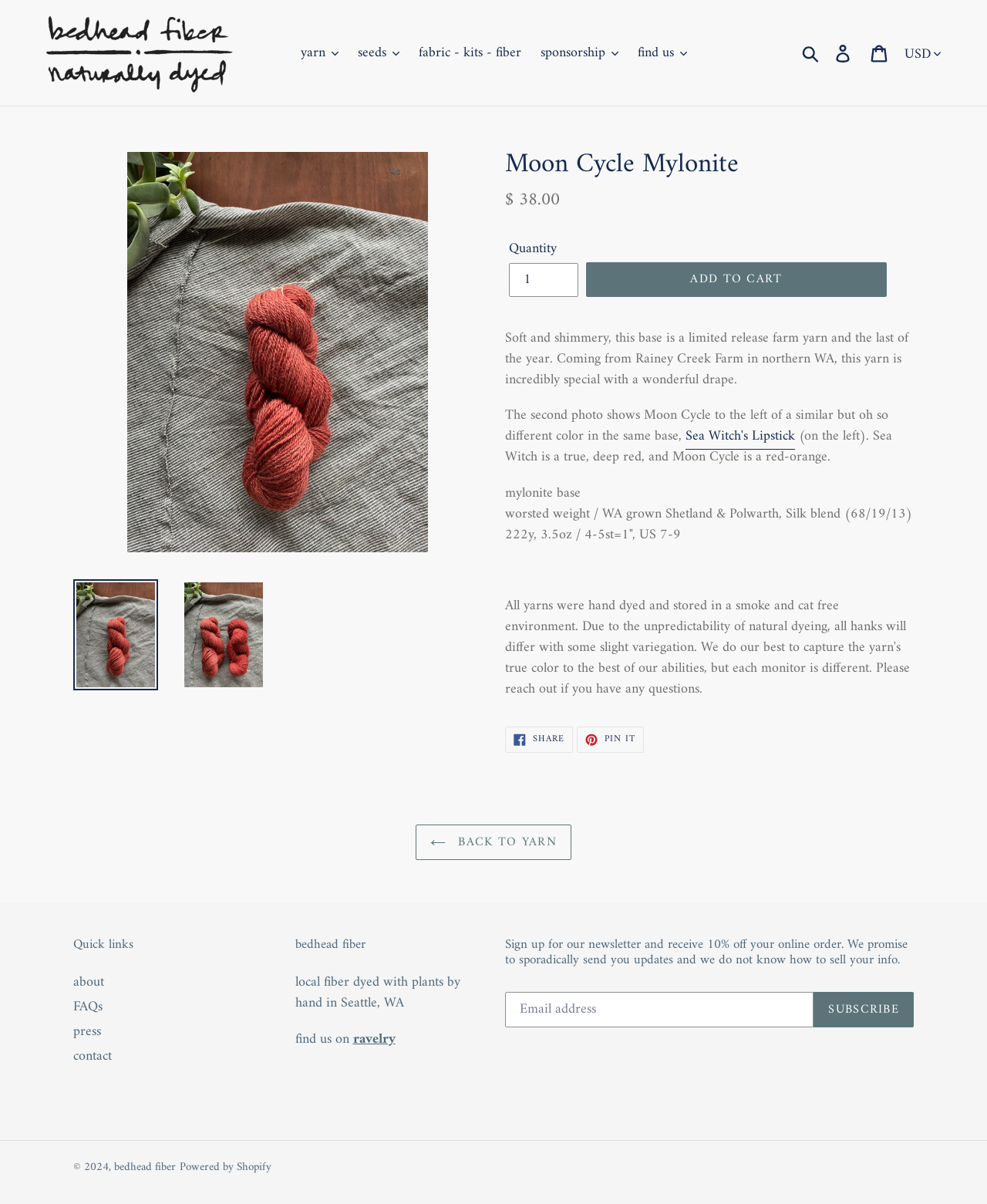Please specify the bounding box coordinates of the clickable region to carry out the following instruction: "Select a currency from the dropdown menu". The coordinates should be four float numbers between 0 and 1, in the format [left, top, right, bottom].

[0.91, 0.032, 0.957, 0.058]